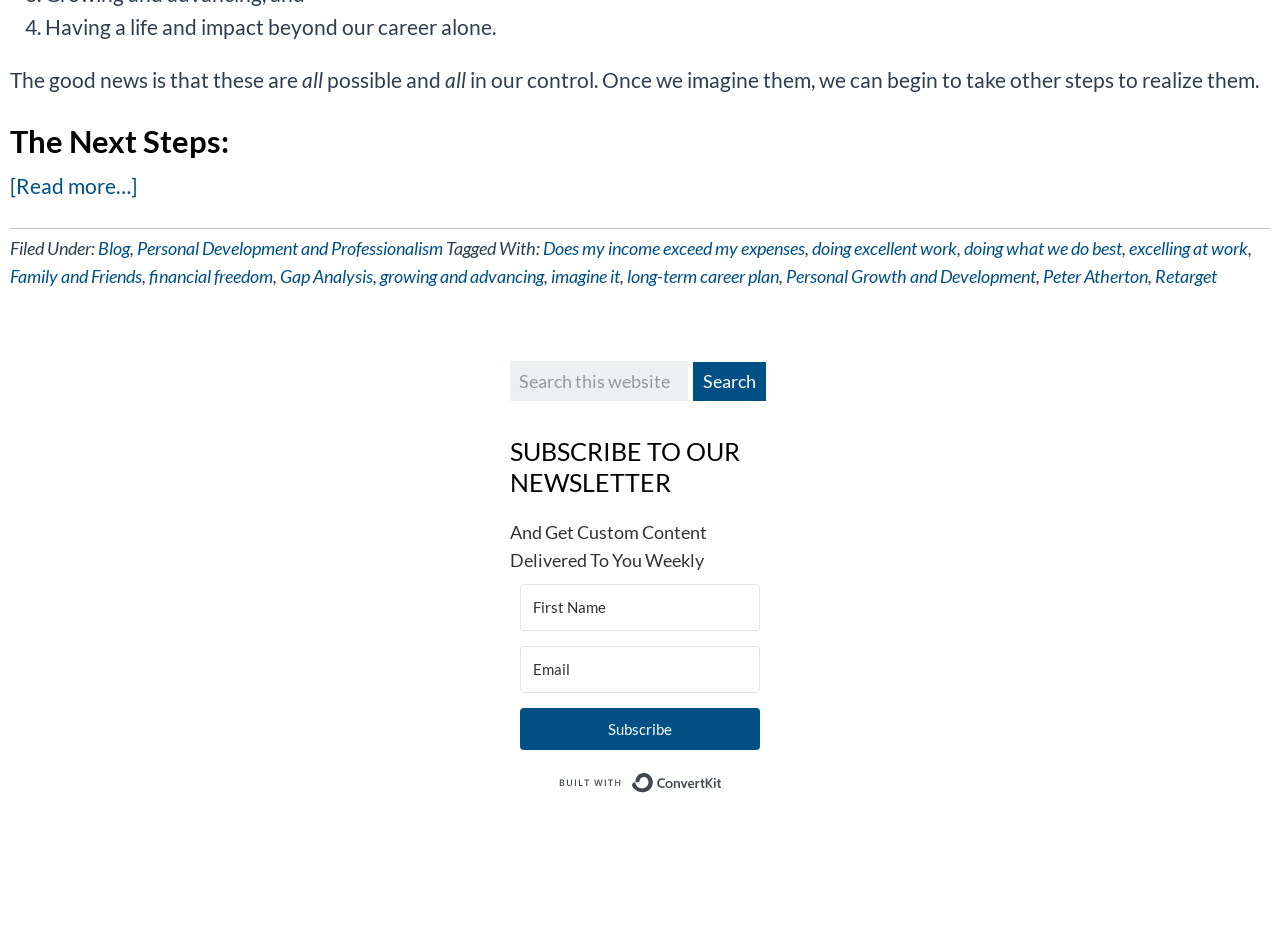Please identify the bounding box coordinates of the element's region that needs to be clicked to fulfill the following instruction: "Subscribe to the newsletter". The bounding box coordinates should consist of four float numbers between 0 and 1, i.e., [left, top, right, bottom].

[0.406, 0.752, 0.594, 0.796]